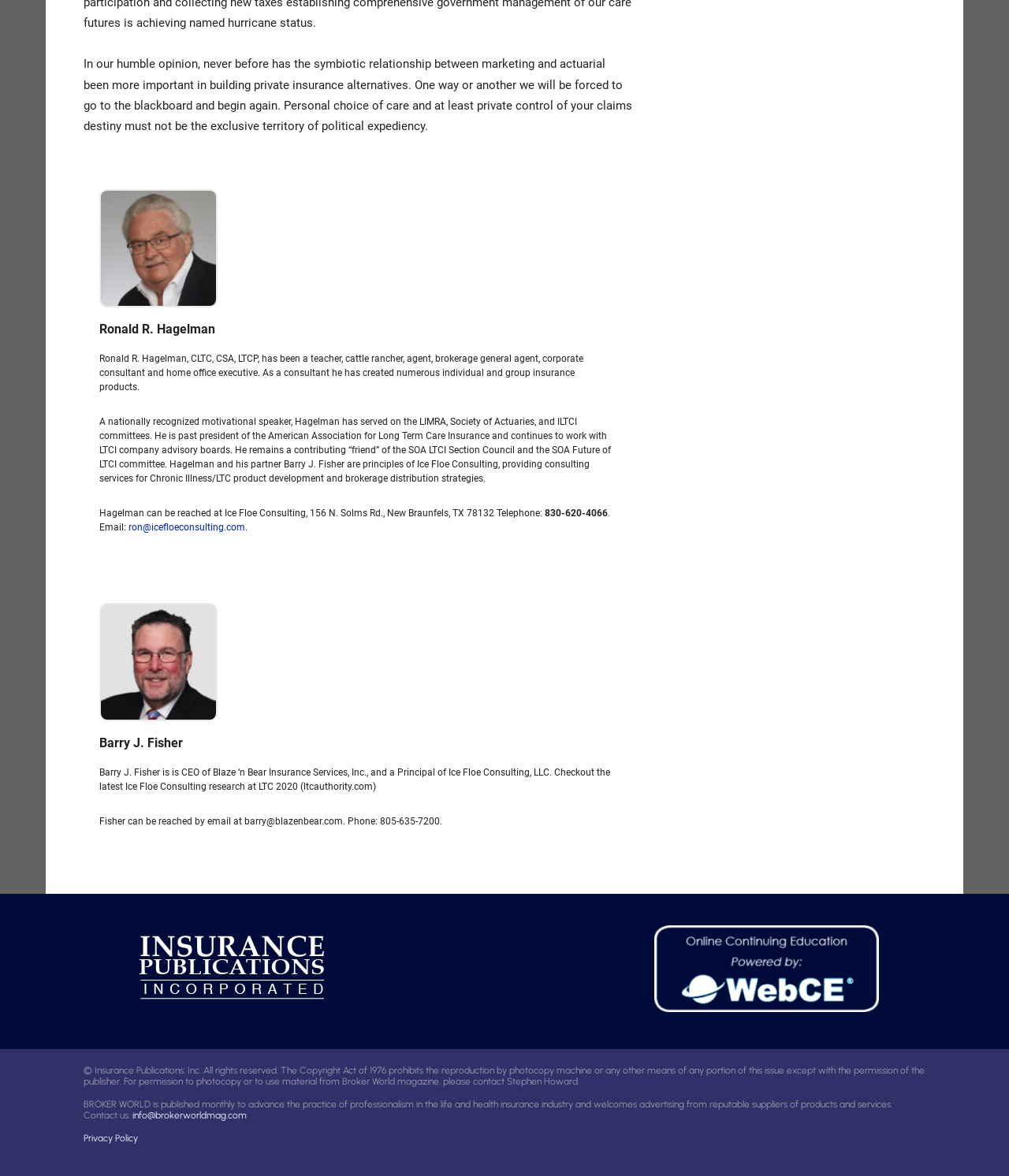Locate the bounding box of the UI element with the following description: "ron@icefloeconsulting.com".

[0.127, 0.444, 0.243, 0.453]